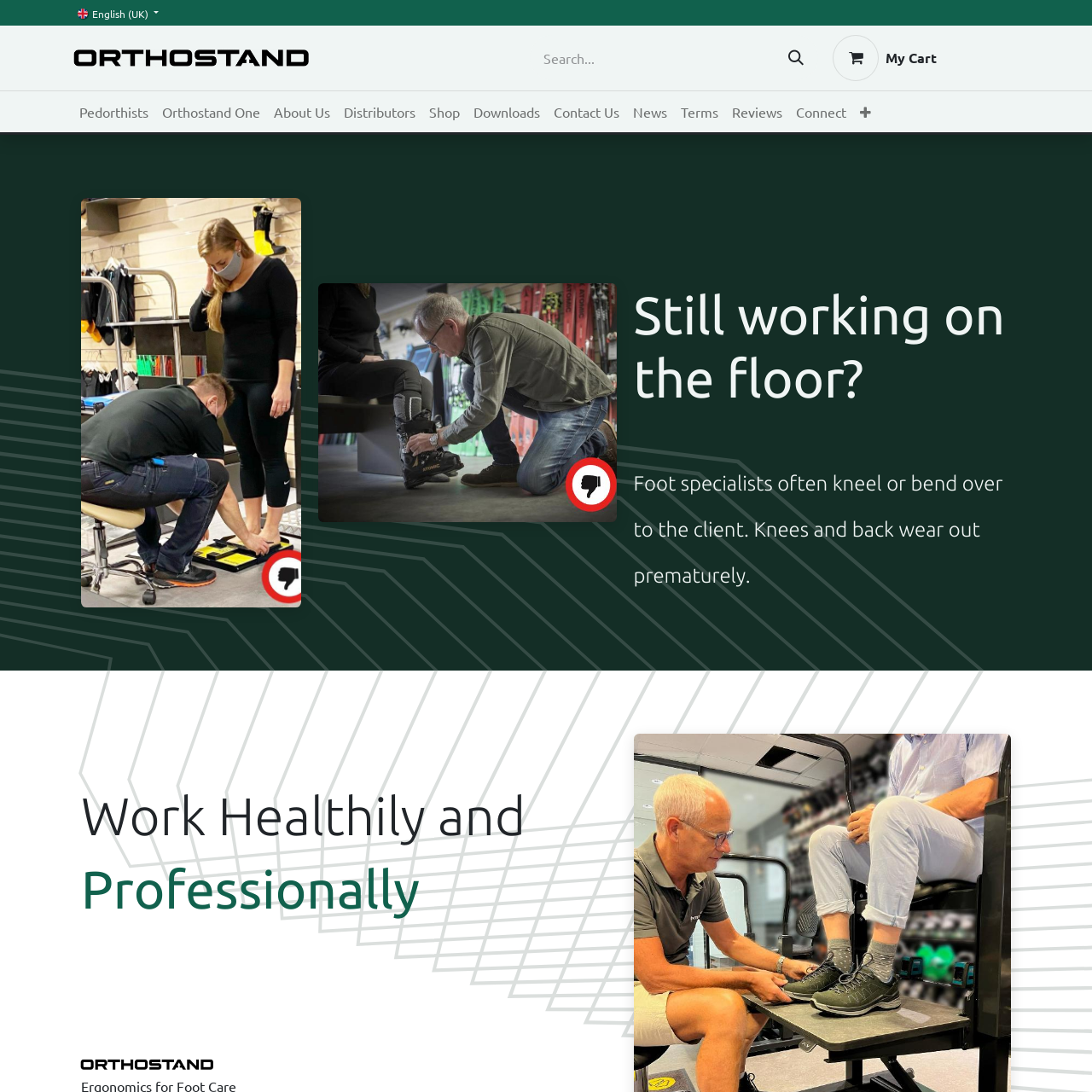Look at the region marked by the red box and describe it extensively.

The image features a visual representation associated with the Orthostand brand, likely emphasizing their focus on ergonomic solutions for professionals who require prolonged kneeling or bending, such as foot specialists. It aligns with the theme presented in the surrounding content, which discusses the physical challenges faced by such professionals. The design and artistic elements of the image complement the overall branding of Orthostand, highlighting their commitment to promoting healthier work practices in this specialty field. The image is situated below a heading that encourages professionals to work healthily and professionally, reinforcing the importance of ergonomic support in their daily activities.